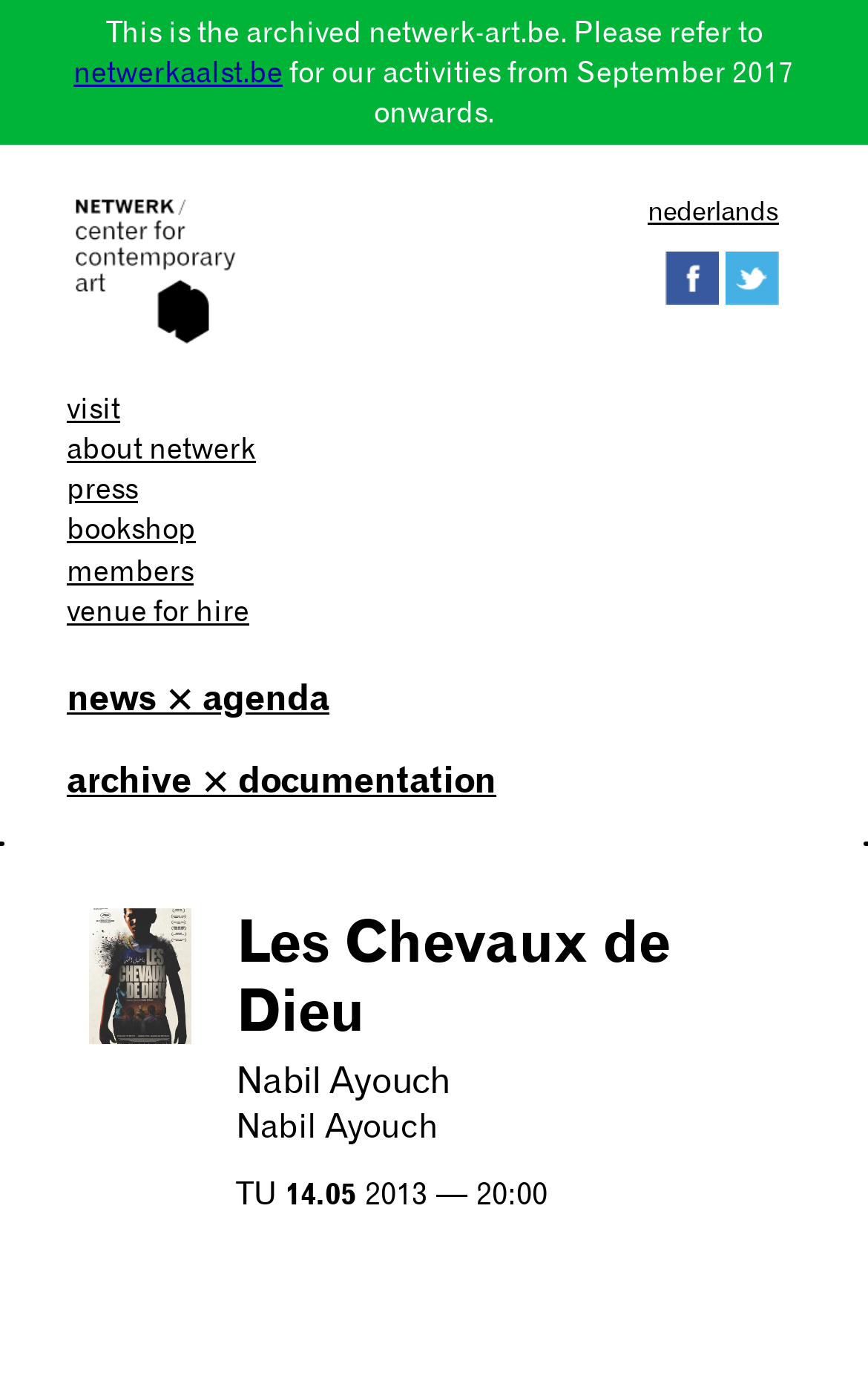Locate the bounding box coordinates of the region to be clicked to comply with the following instruction: "read about the venue for hire". The coordinates must be four float numbers between 0 and 1, in the form [left, top, right, bottom].

[0.077, 0.428, 0.287, 0.453]